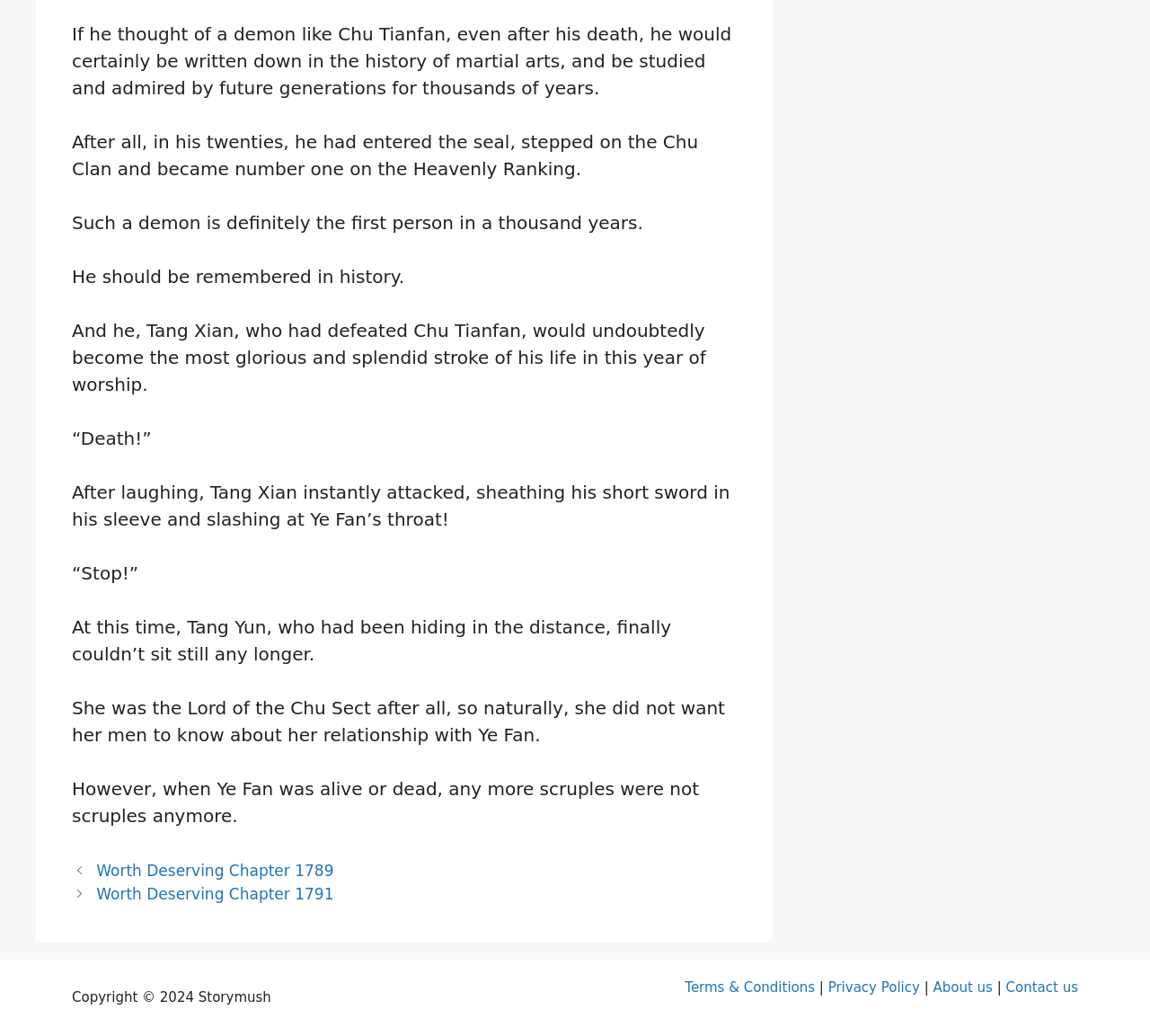Who is the Lord of the Chu Sect?
Carefully examine the image and provide a detailed answer to the question.

According to the text, Tang Yun is referred to as the Lord of the Chu Sect, indicating that she holds a position of authority within the sect.